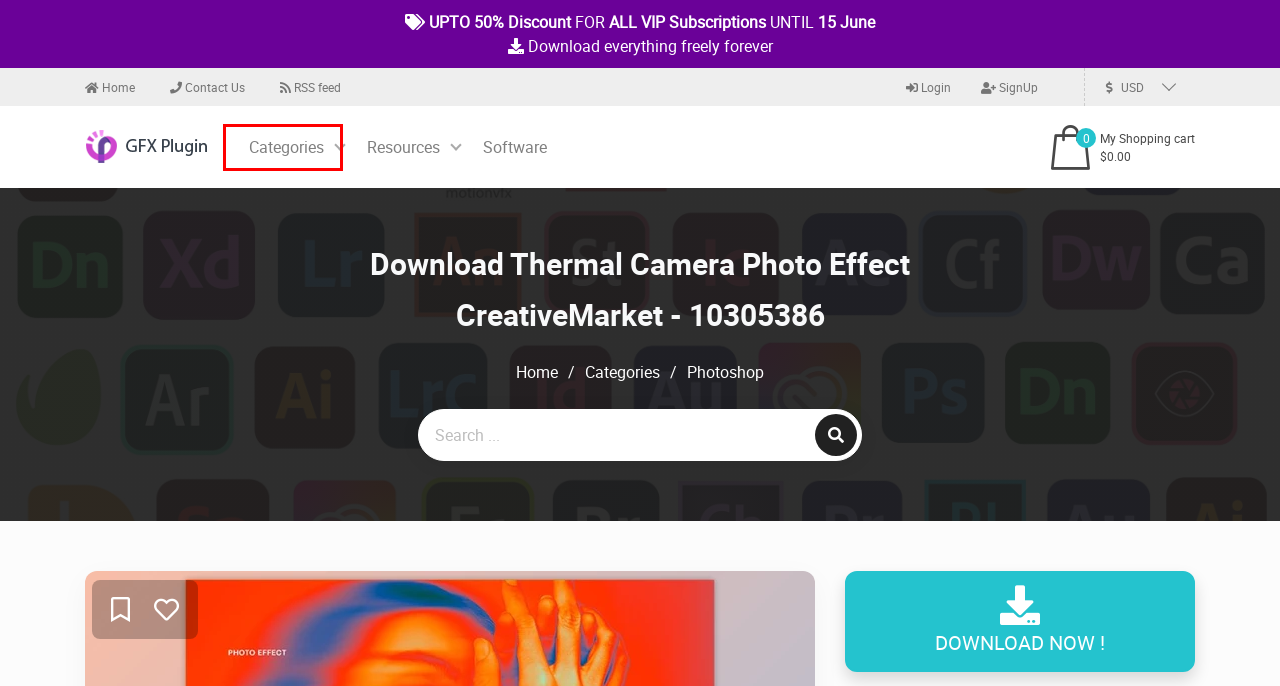Examine the screenshot of the webpage, which has a red bounding box around a UI element. Select the webpage description that best fits the new webpage after the element inside the red bounding box is clicked. Here are the choices:
A. Newest Products in Software, Page 1
B. Download Thermal Mask Photoshop Effect - 92197482
C. Newest Products in Categories, Page 1
D. Newest Products in Resources, Page 1
E. Newest Products in Categories / Photoshop, Page 1
F. href.li
G. Download Transmission Photo Effect
H. Download Halftone Patterns Photo Effect for Posters

C